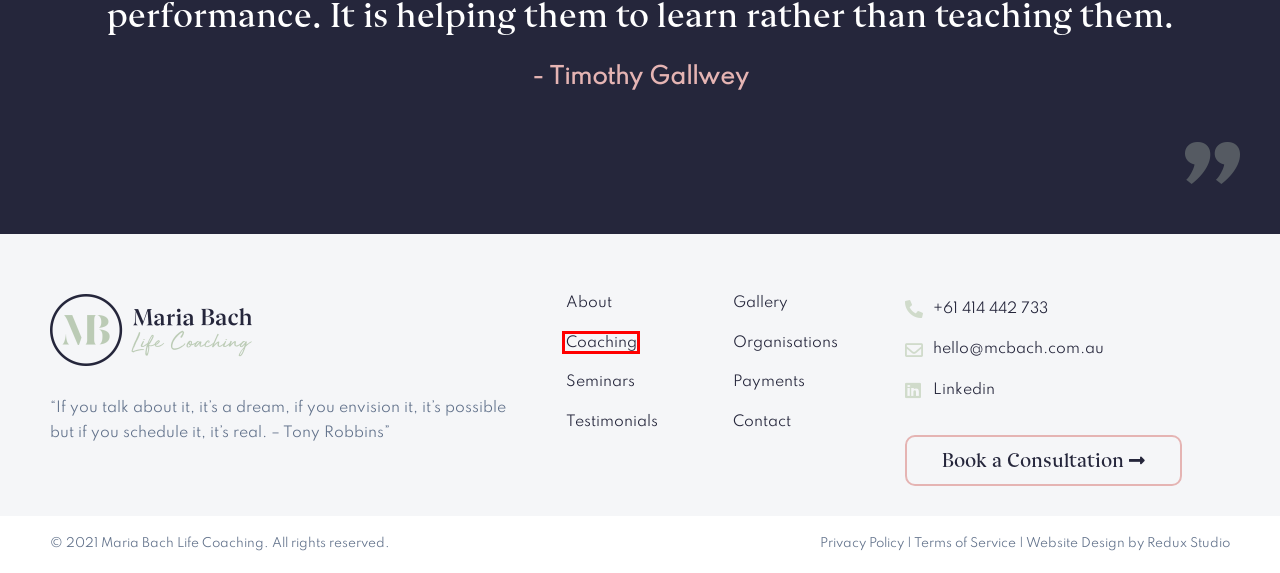Examine the screenshot of a webpage featuring a red bounding box and identify the best matching webpage description for the new page that results from clicking the element within the box. Here are the options:
A. Terms of service - Maria Bach Coaching
B. Life Coach Brisbane | Maria Bach Life Coaching
C. Services Coaching - Maria Bach Coaching
D. Contact - Maria Bach Coaching
E. Testimonials - Maria Bach Coaching
F. Services Seminars - Maria Bach Coaching
G. Home — www.benteschner.com
H. Privacy Policy - Maria Bach Coaching

C